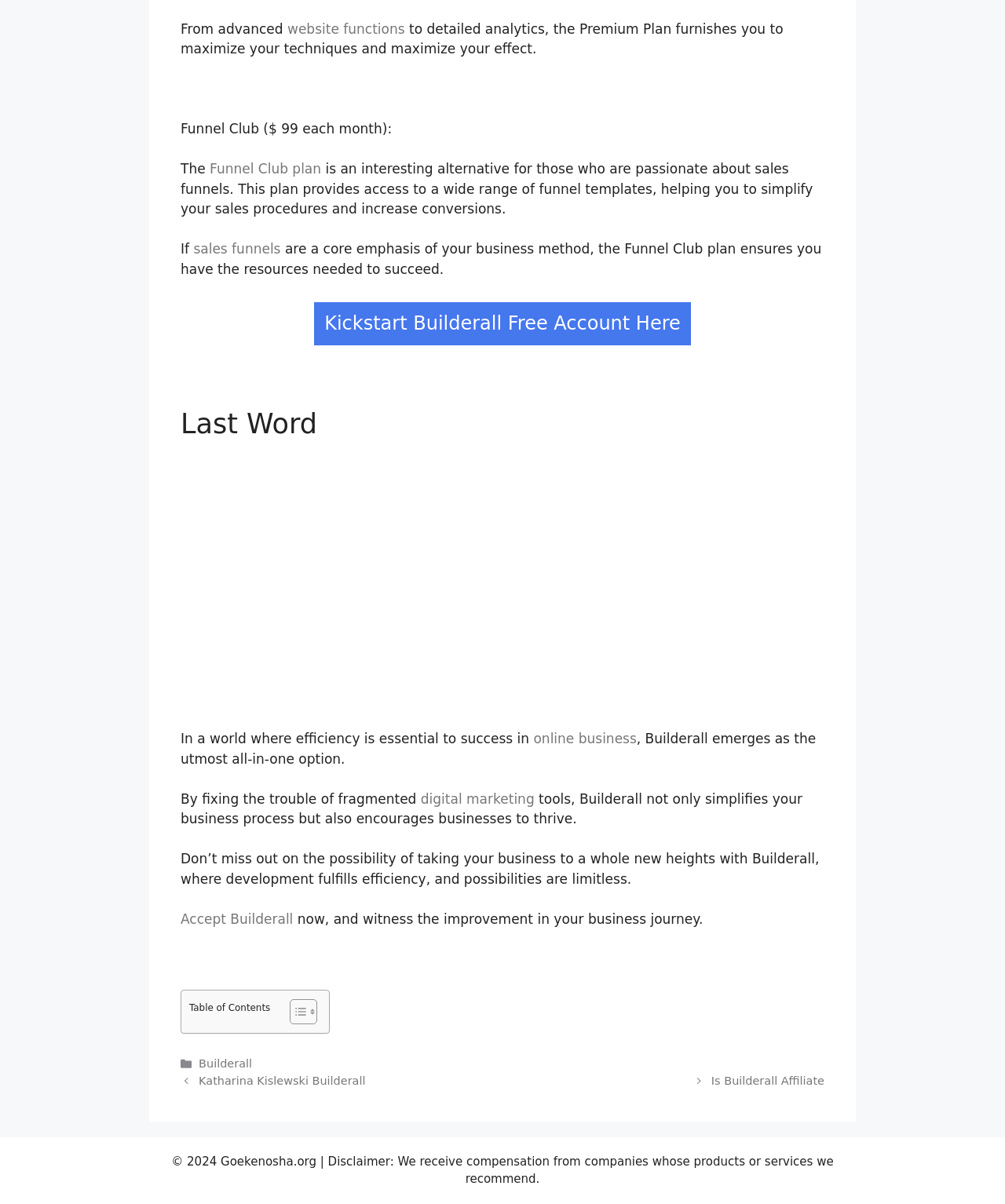Provide the bounding box coordinates of the UI element that matches the description: "Katharina Kislewski Builderall".

[0.198, 0.893, 0.364, 0.903]